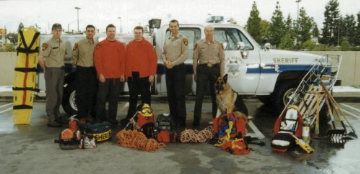Explain the contents of the image with as much detail as possible.

The image depicts a group of six individuals in uniforms standing proudly in front of a sheriff's vehicle. The scene is set outdoors, showing a paved area, likely a parking lot. The members are dressed in matching attire including red jackets, indicating their roles as part of a search and rescue team. They are positioned centrally, with a canine companion beside them, likely trained for search and rescue operations.

In front of the group, various pieces of rescue equipment are arranged neatly, showcasing the tools essential for their missions. This includes ropes, bags, and specialized gear designed for emergency responses. The vehicle behind them, marked with "SHERIFF," further emphasizes their commitment to public safety and rescue operations.

Overall, the image conveys a strong sense of teamwork, dedication, and preparedness needed for search and rescue efforts, exemplifying the crucial role these individuals play in emergency situations.